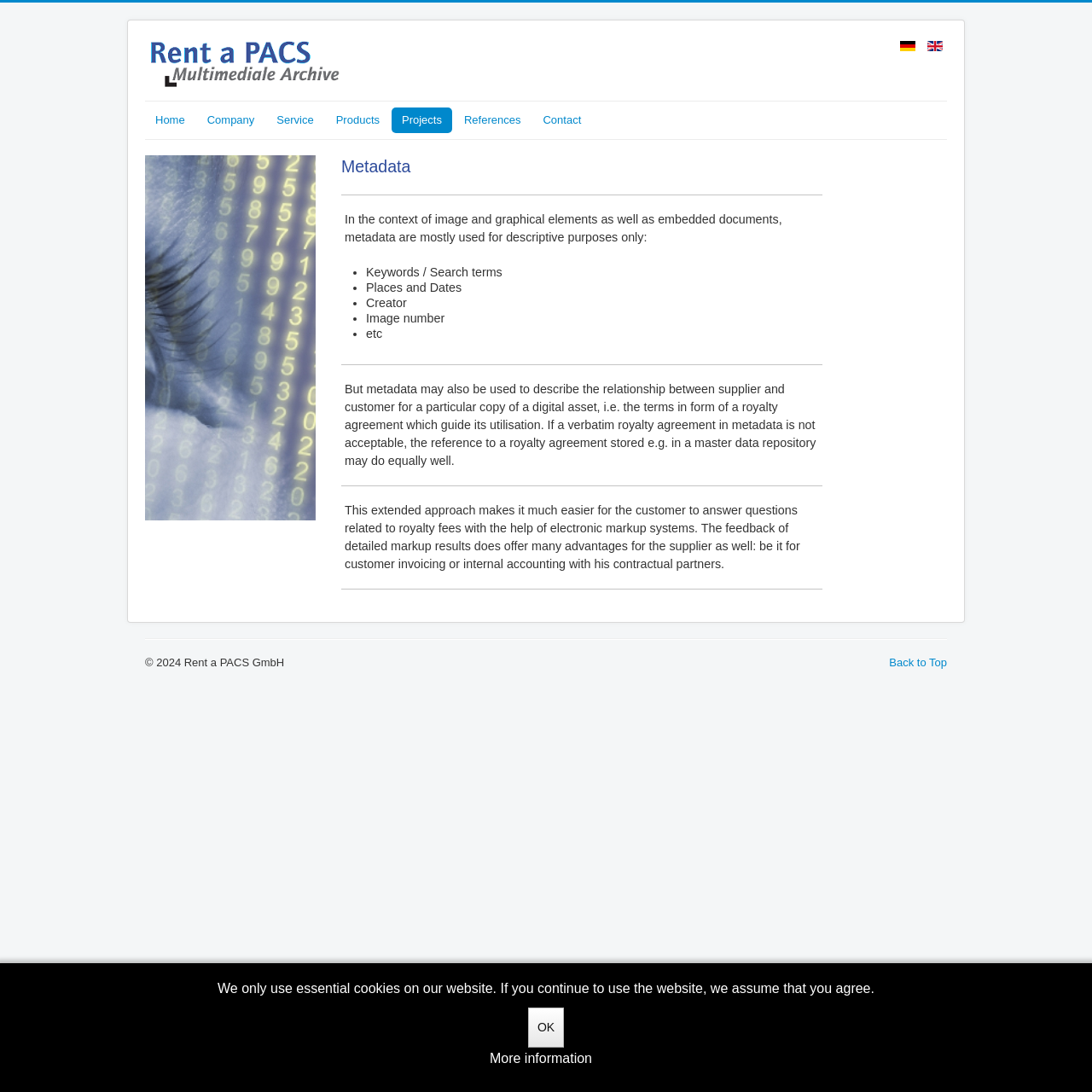Identify the bounding box coordinates for the UI element described as: "Company". The coordinates should be provided as four floats between 0 and 1: [left, top, right, bottom].

[0.18, 0.098, 0.242, 0.122]